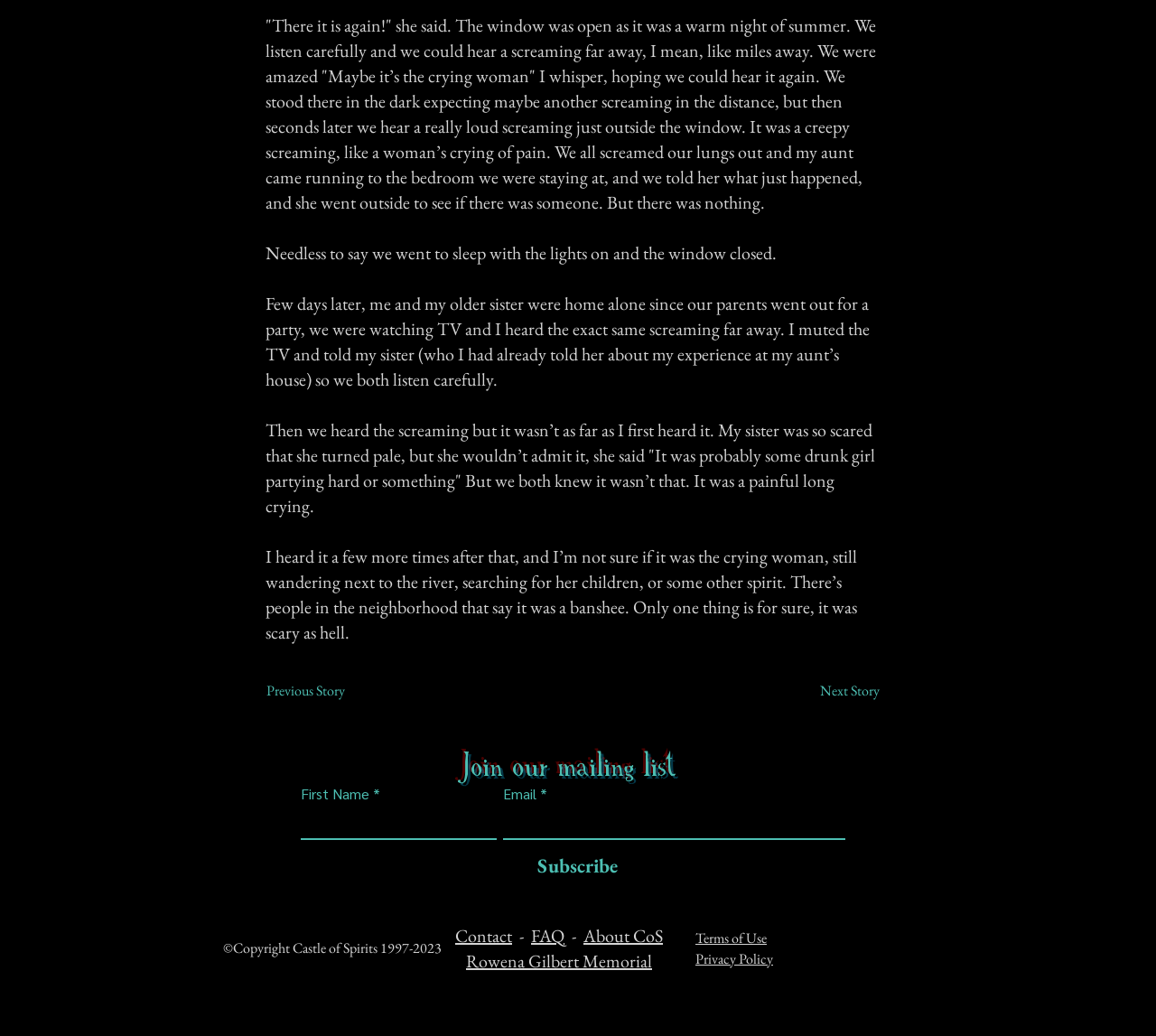Provide the bounding box coordinates for the UI element that is described as: "Previous Story".

[0.23, 0.65, 0.334, 0.684]